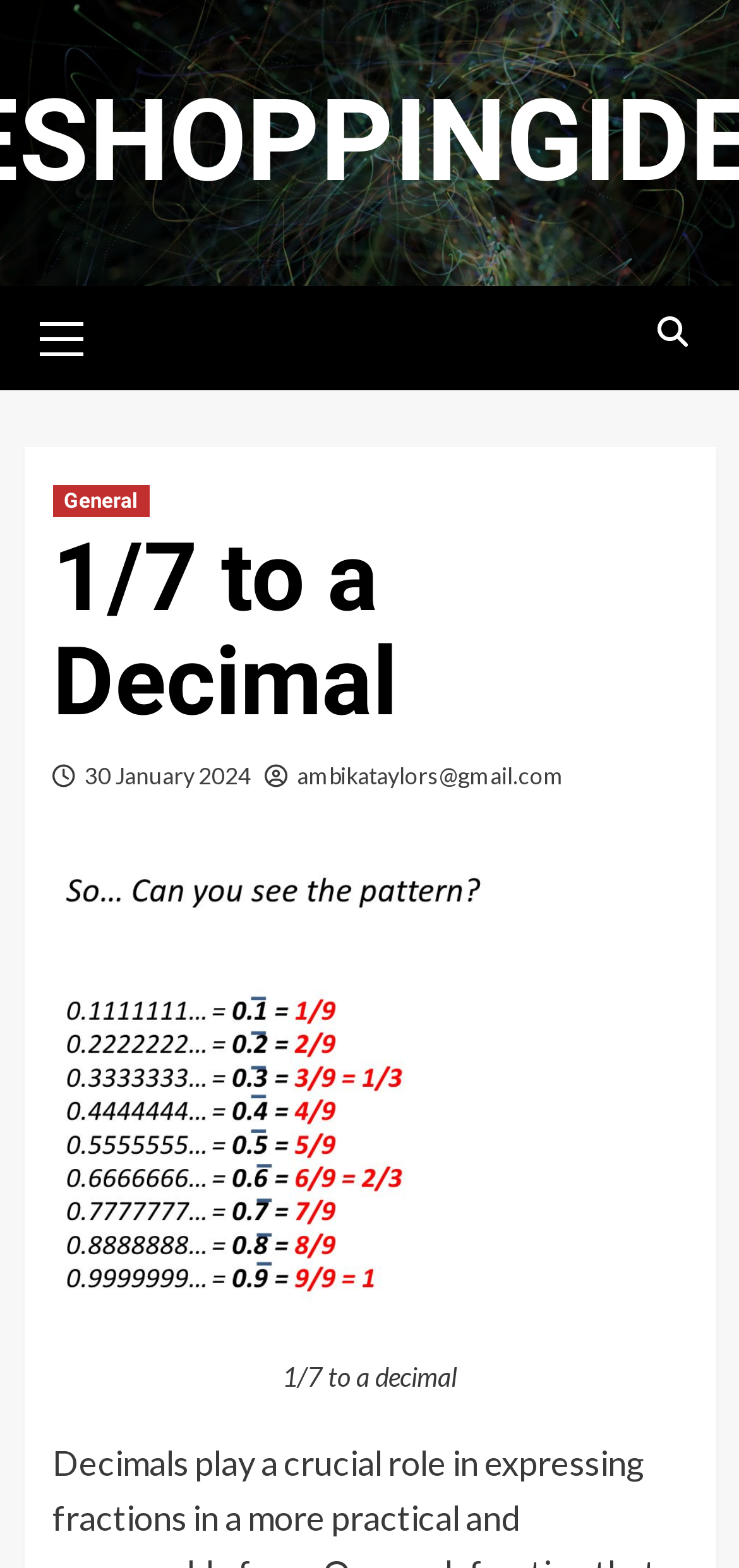Please determine the bounding box coordinates for the element with the description: "ambikataylors@gmail.com".

[0.401, 0.486, 0.763, 0.504]